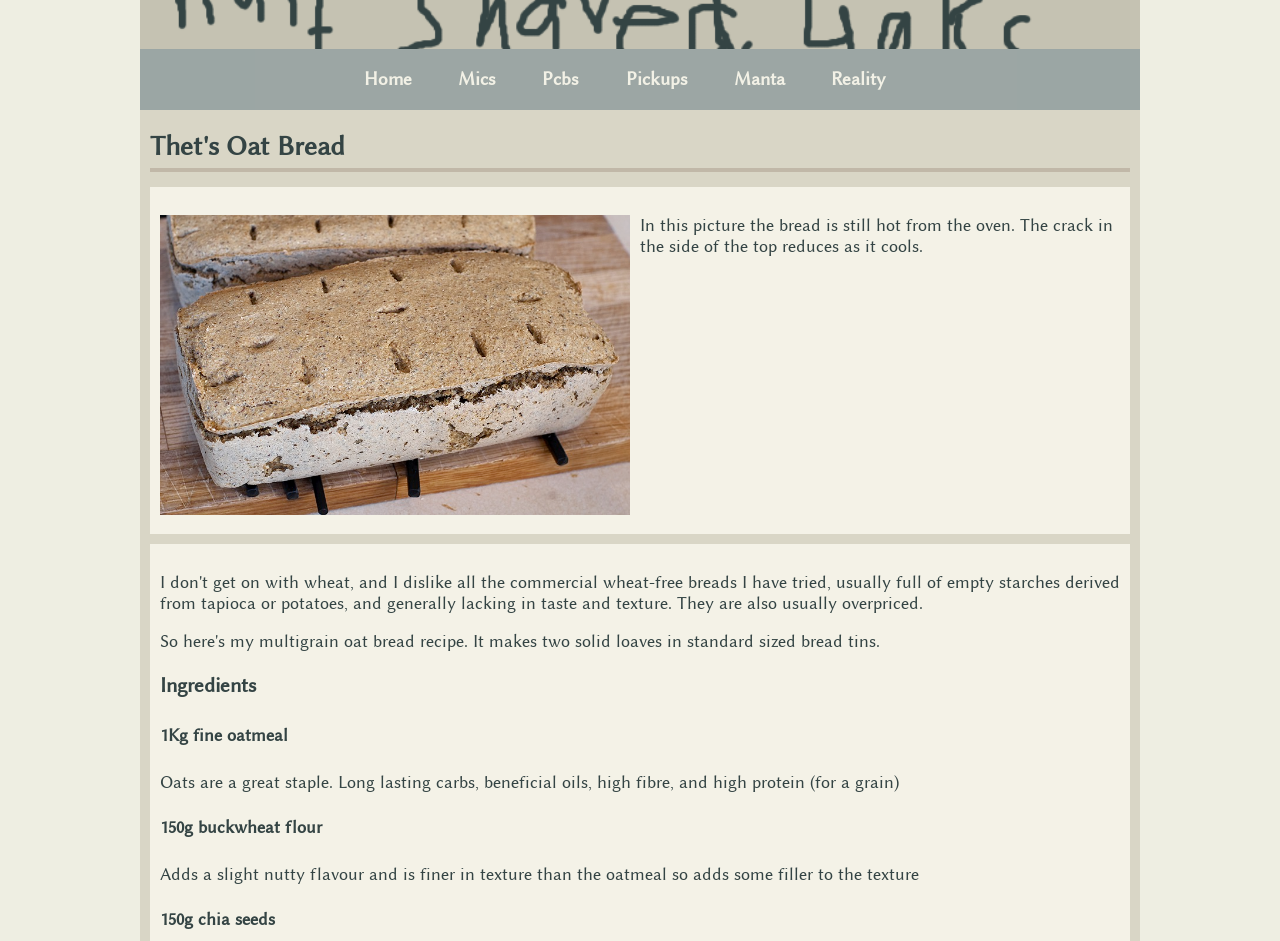Please provide a comprehensive answer to the question based on the screenshot: What is the name of the bread?

The name of the bread can be determined by looking at the heading element with the text 'Thet's Oat Bread' which is a prominent element on the webpage.